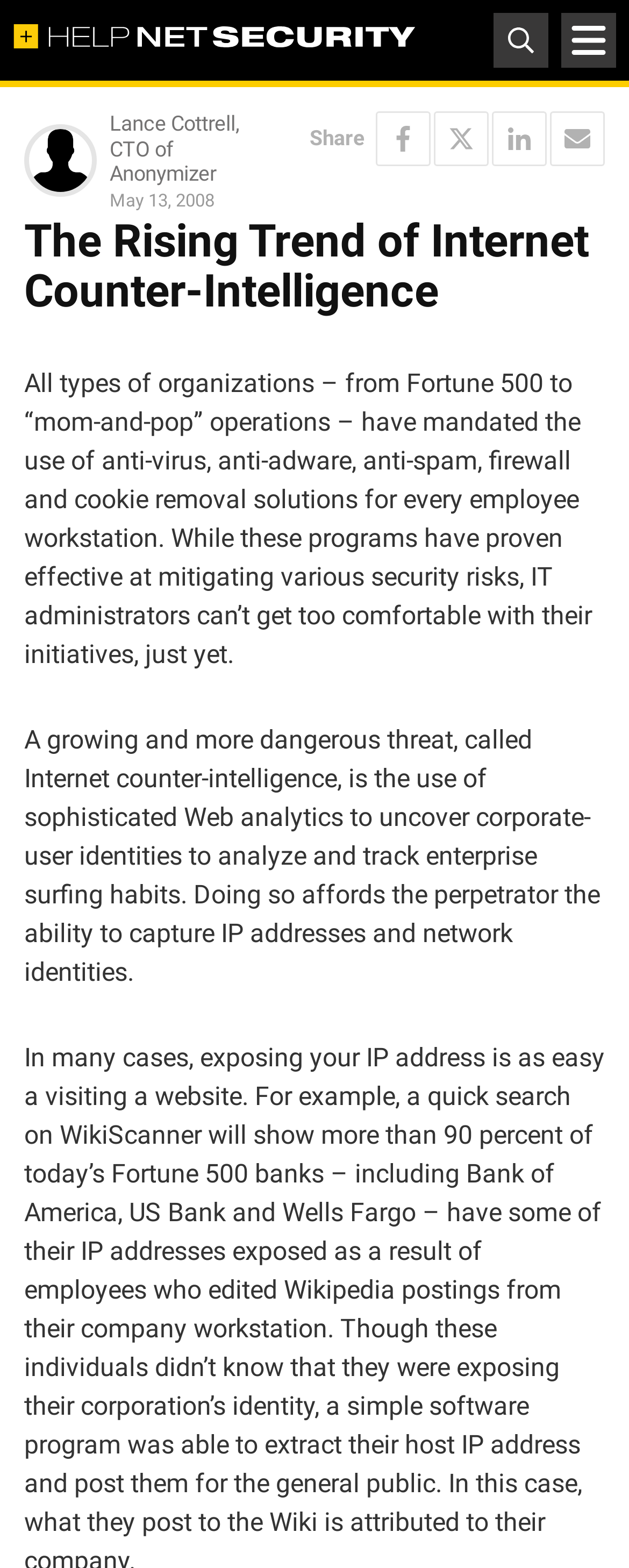Kindly respond to the following question with a single word or a brief phrase: 
How many social media sharing options are available?

4